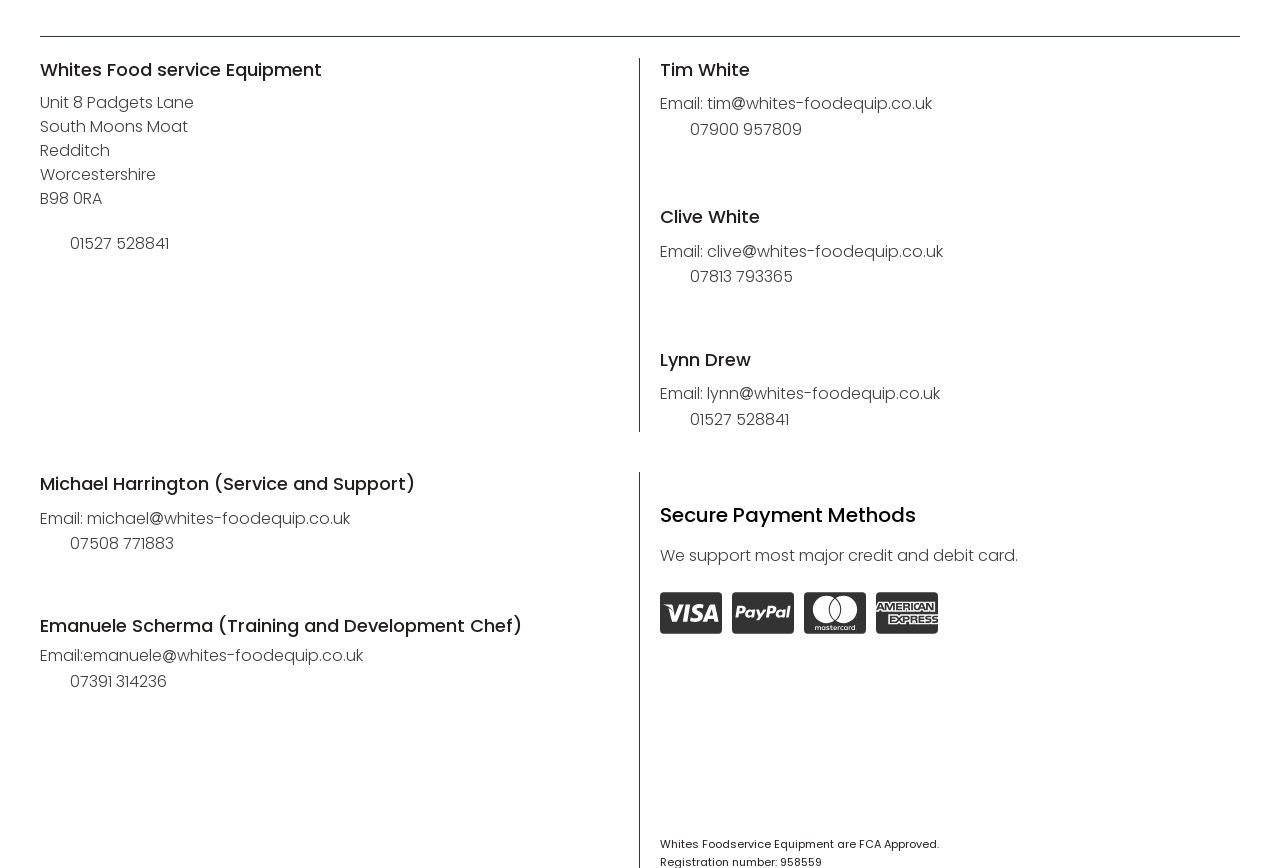Using the provided element description: "Tree", determine the bounding box coordinates of the corresponding UI element in the screenshot.

None